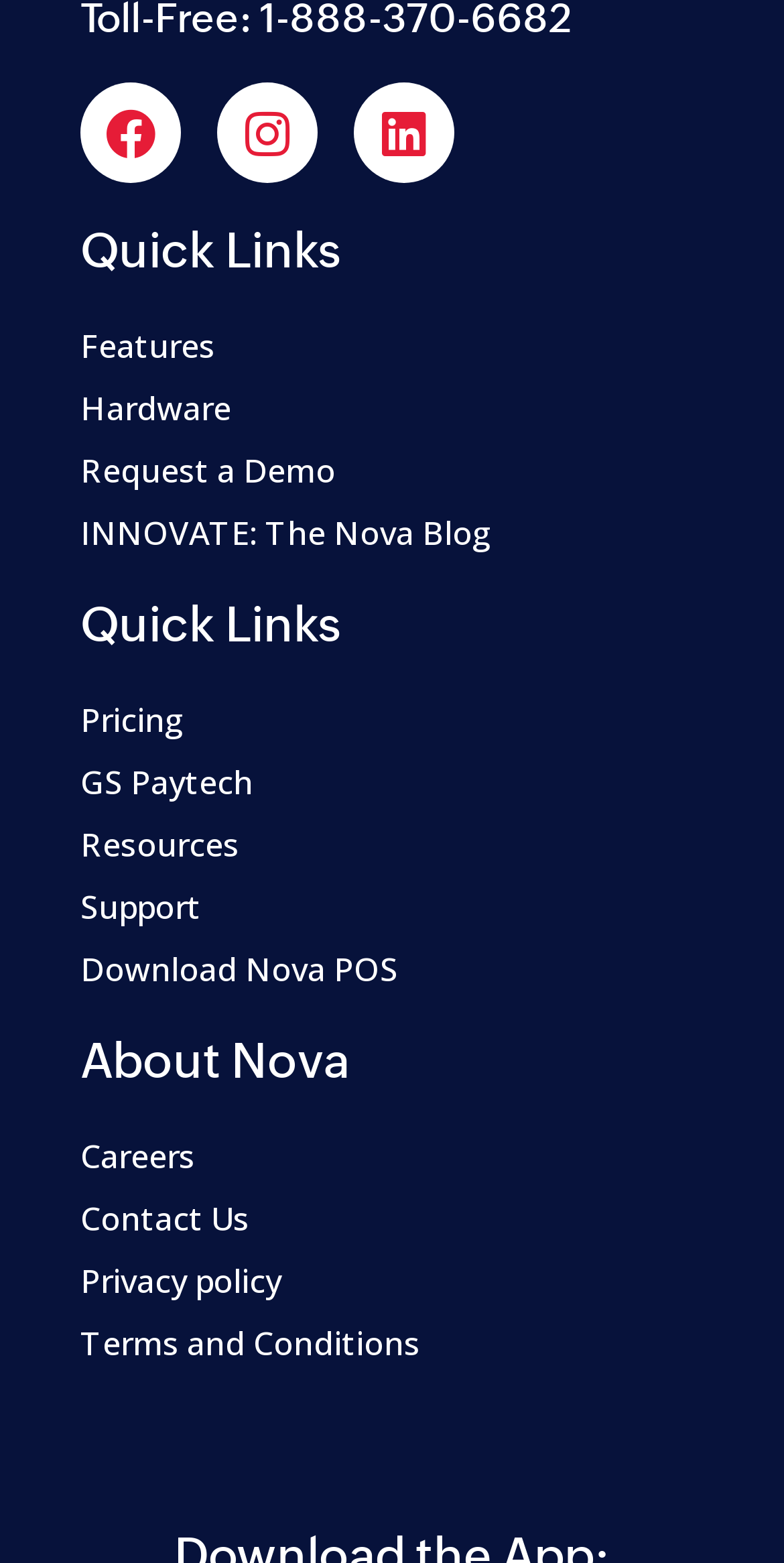Provide your answer to the question using just one word or phrase: What is the second quick link?

Hardware